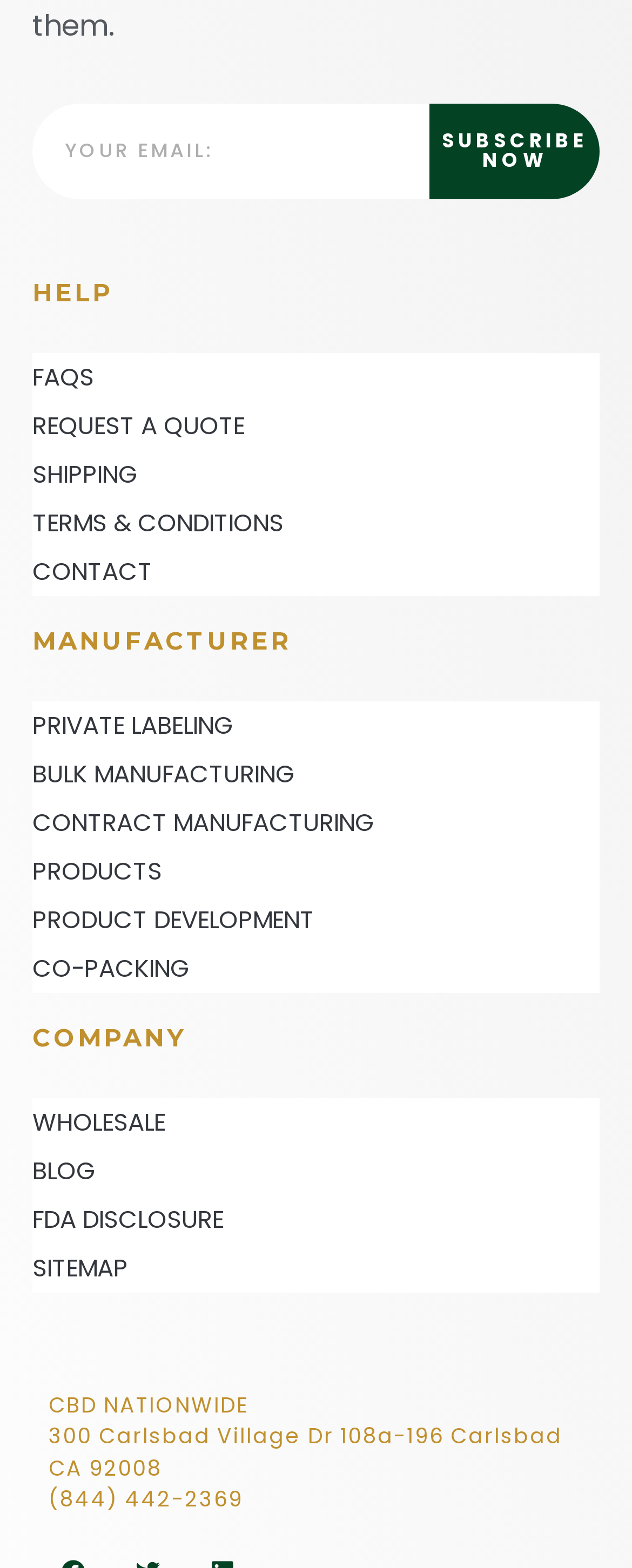Please provide a one-word or short phrase answer to the question:
What is the company's address?

300 Carlsbad Village Dr 108a-196 Carlsbad CA 92008